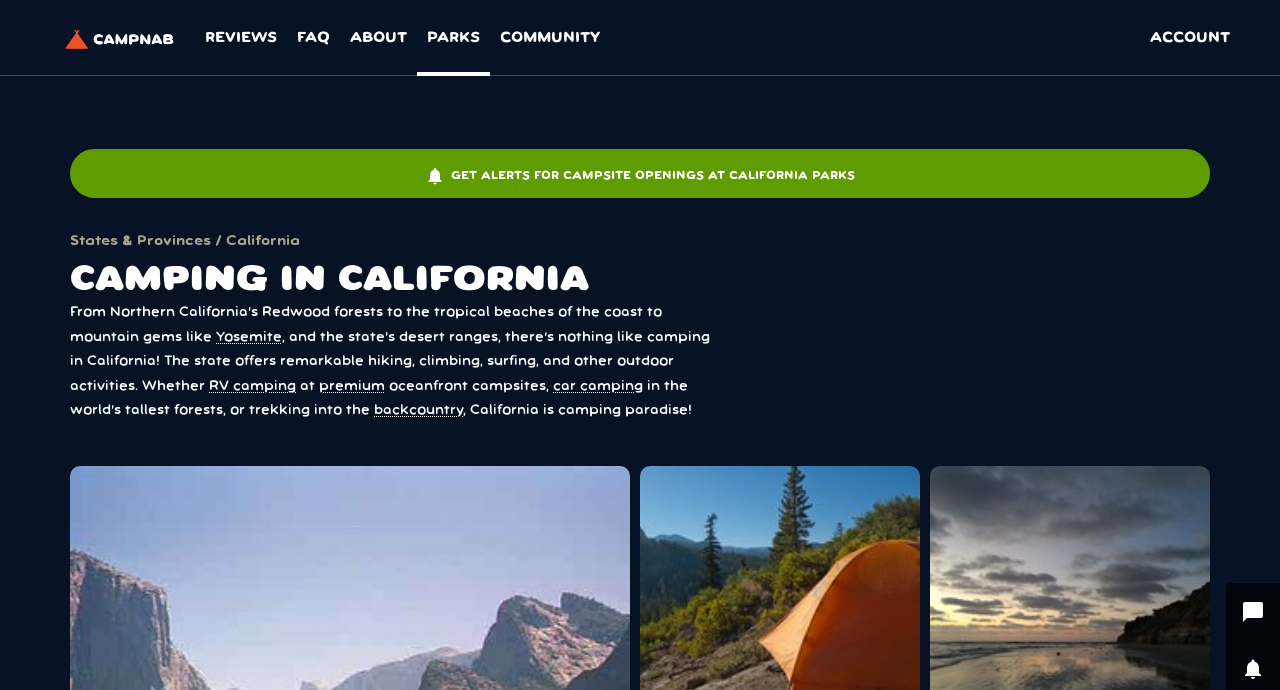What type of activities can be done in California?
Please answer using one word or phrase, based on the screenshot.

Hiking, climbing, surfing